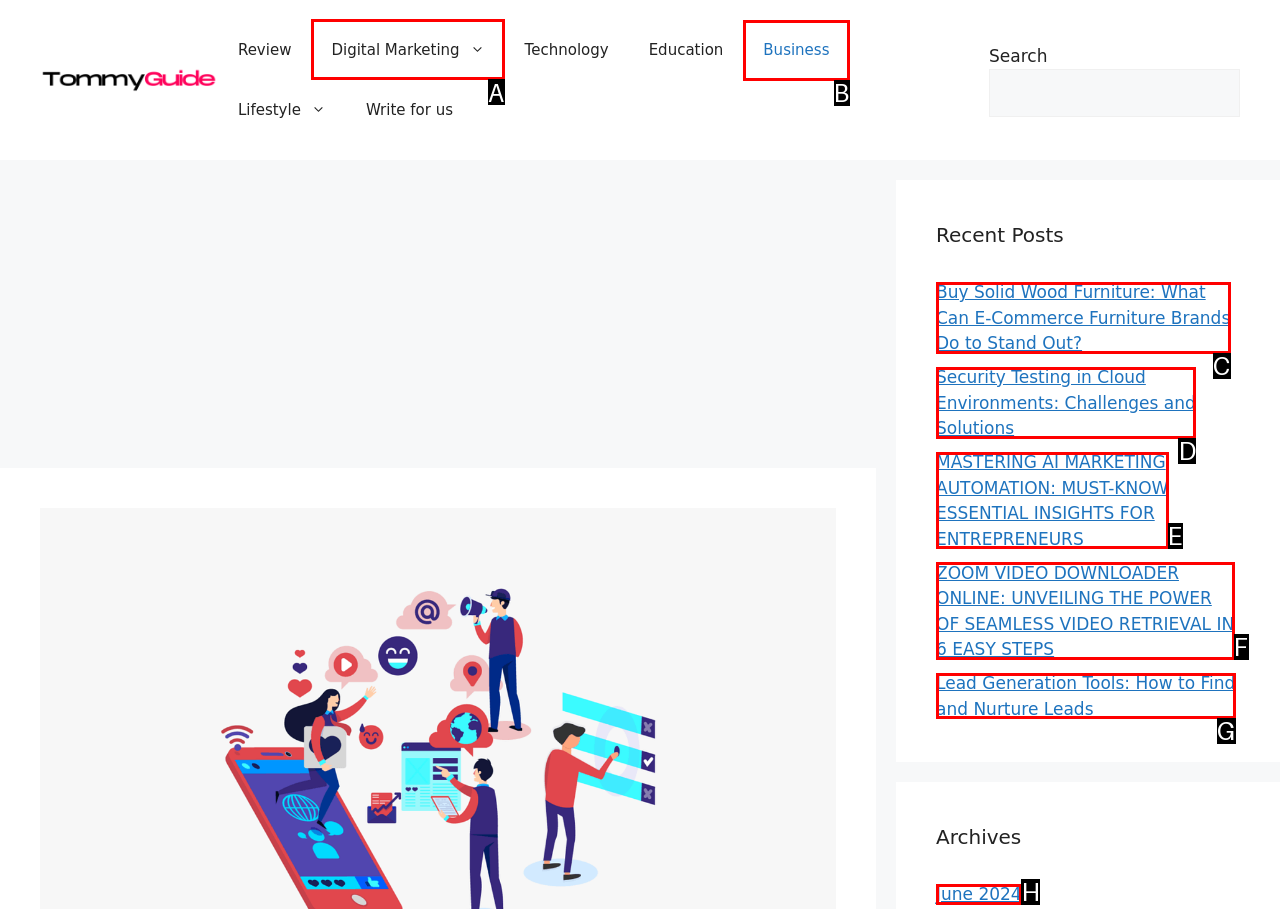Point out which UI element to click to complete this task: browse digital marketing articles
Answer with the letter corresponding to the right option from the available choices.

A